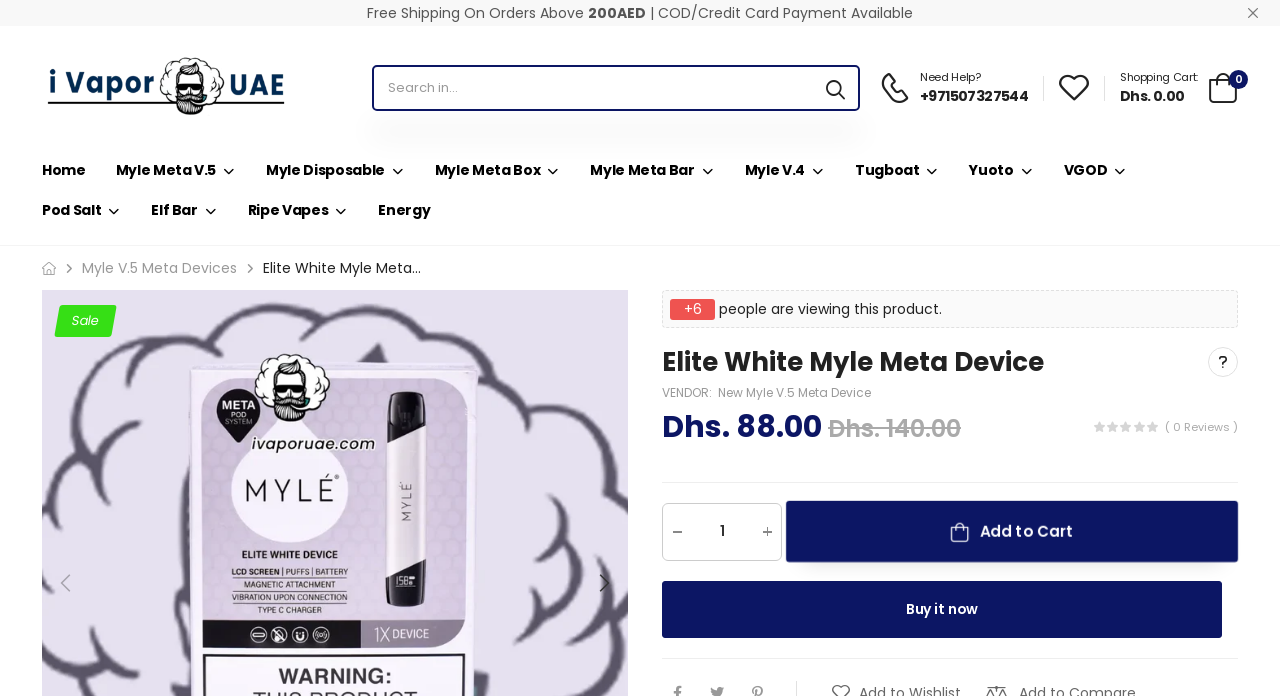Determine the bounding box of the UI component based on this description: "Home". The bounding box coordinates should be four float values between 0 and 1, i.e., [left, top, right, bottom].

[0.033, 0.216, 0.067, 0.274]